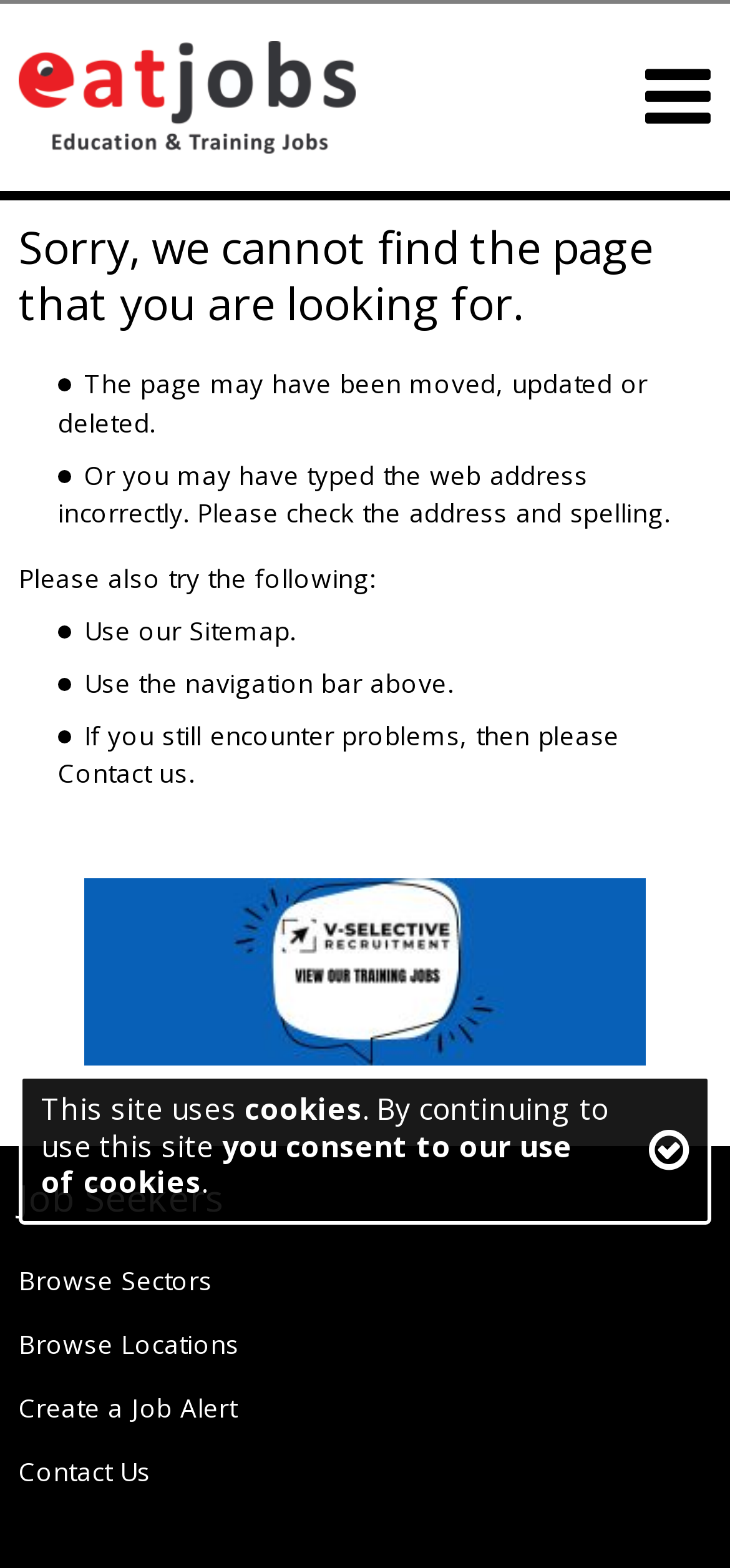Please determine the bounding box coordinates of the area that needs to be clicked to complete this task: 'View V Selective Training Jobs'. The coordinates must be four float numbers between 0 and 1, formatted as [left, top, right, bottom].

[0.115, 0.606, 0.885, 0.629]